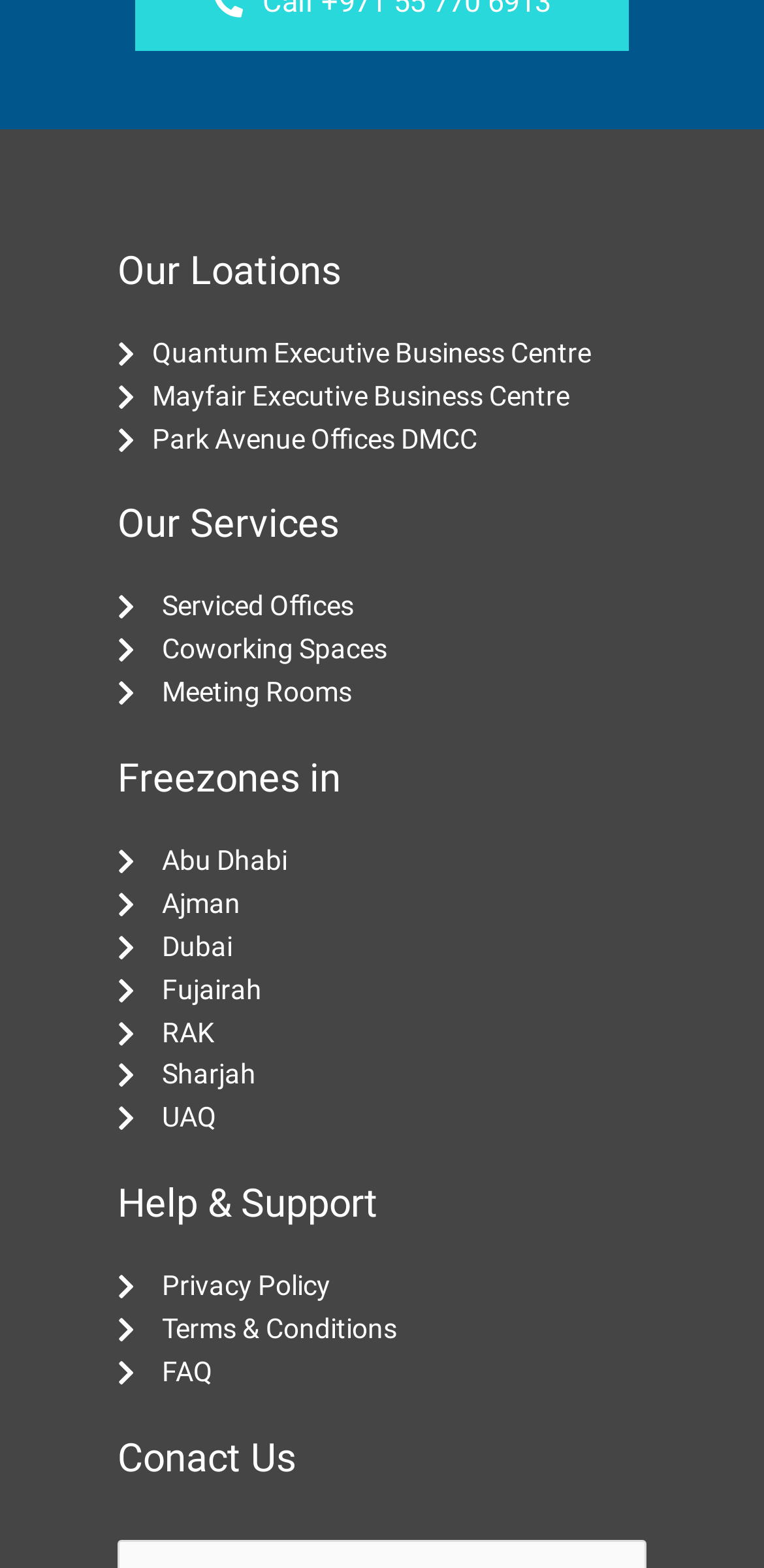Answer the question with a brief word or phrase:
How many freezones are listed in Dubai?

1